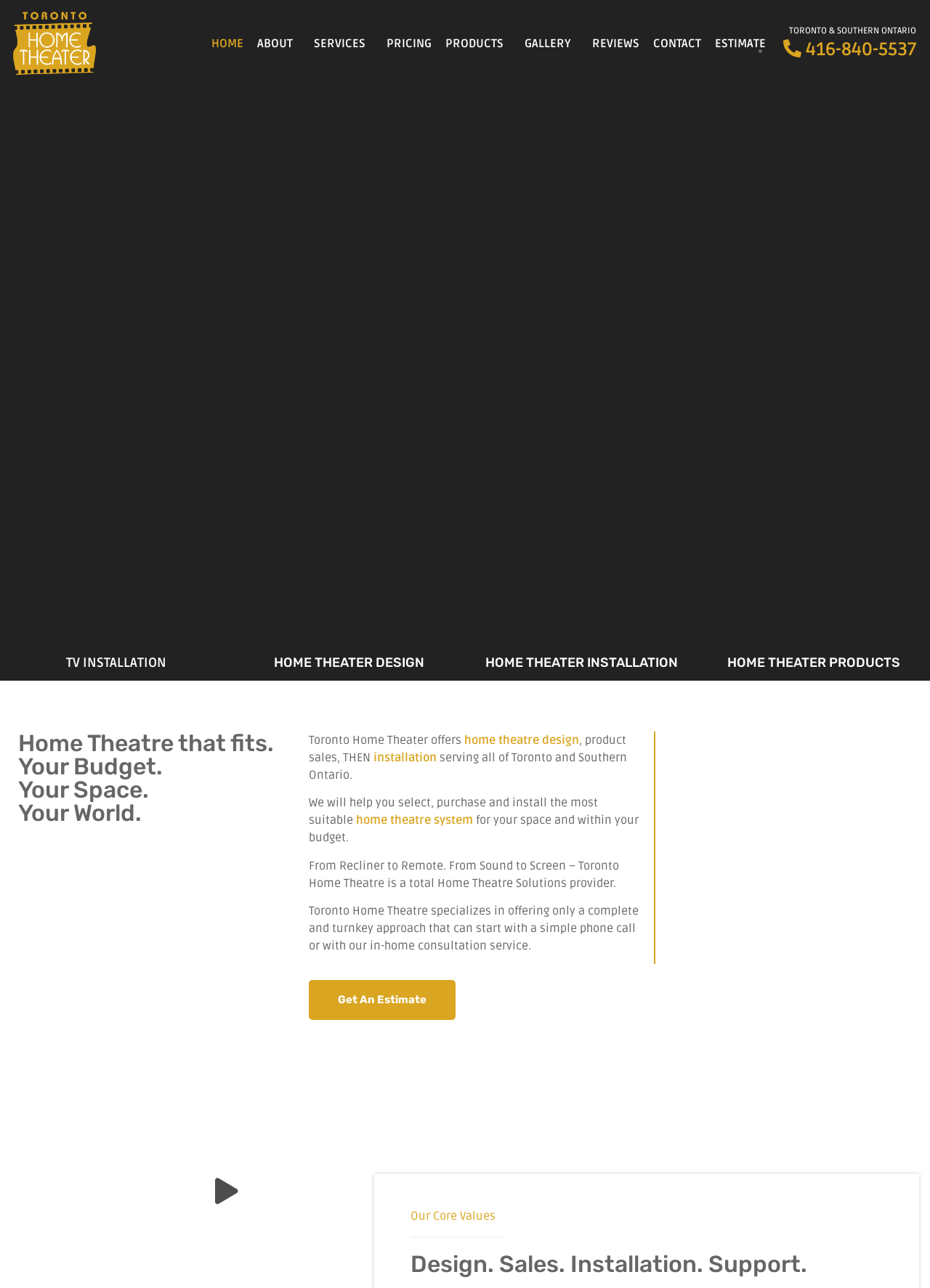What can I do to get started with the company?
Please provide a single word or phrase in response based on the screenshot.

Get an estimate